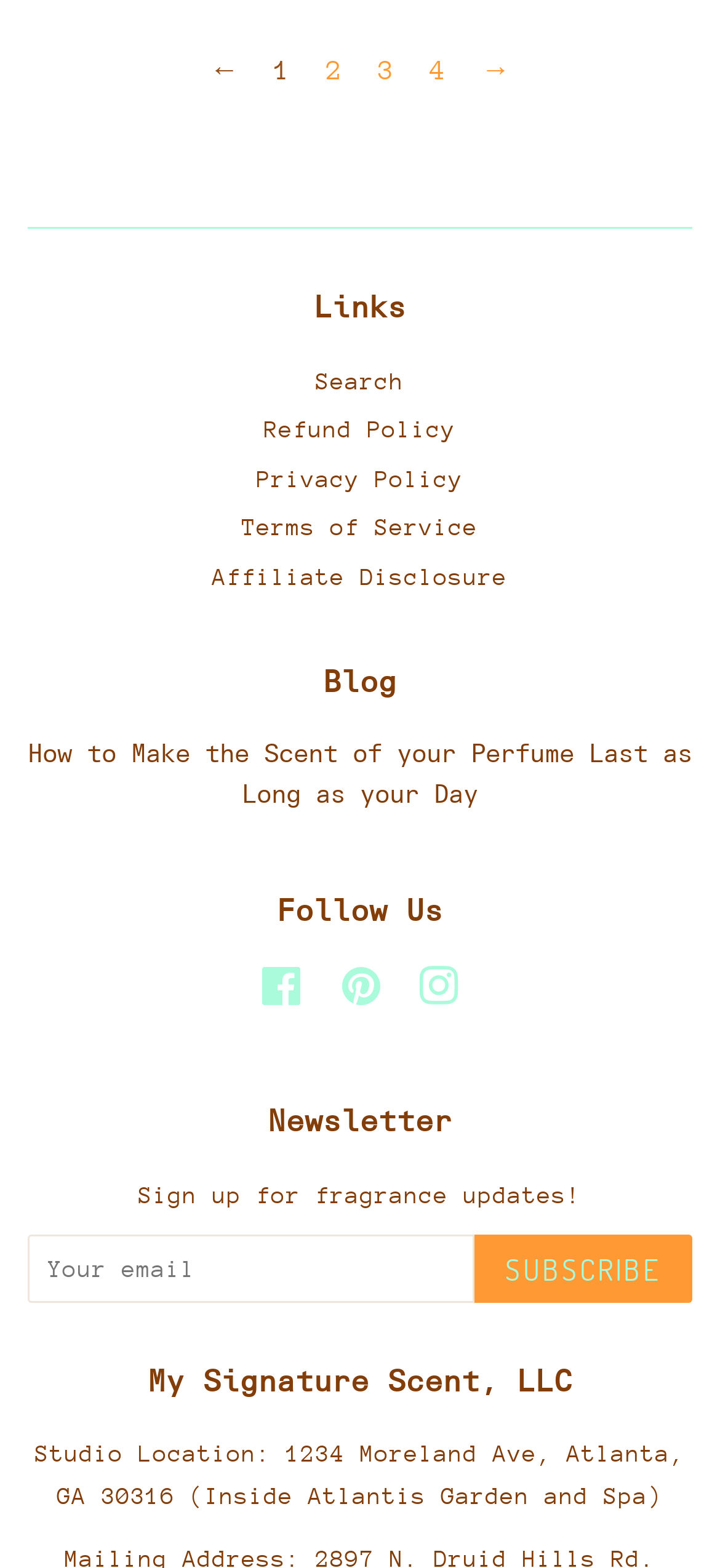Determine the bounding box coordinates for the element that should be clicked to follow this instruction: "Subscribe to the newsletter". The coordinates should be given as four float numbers between 0 and 1, in the format [left, top, right, bottom].

[0.658, 0.787, 0.962, 0.831]